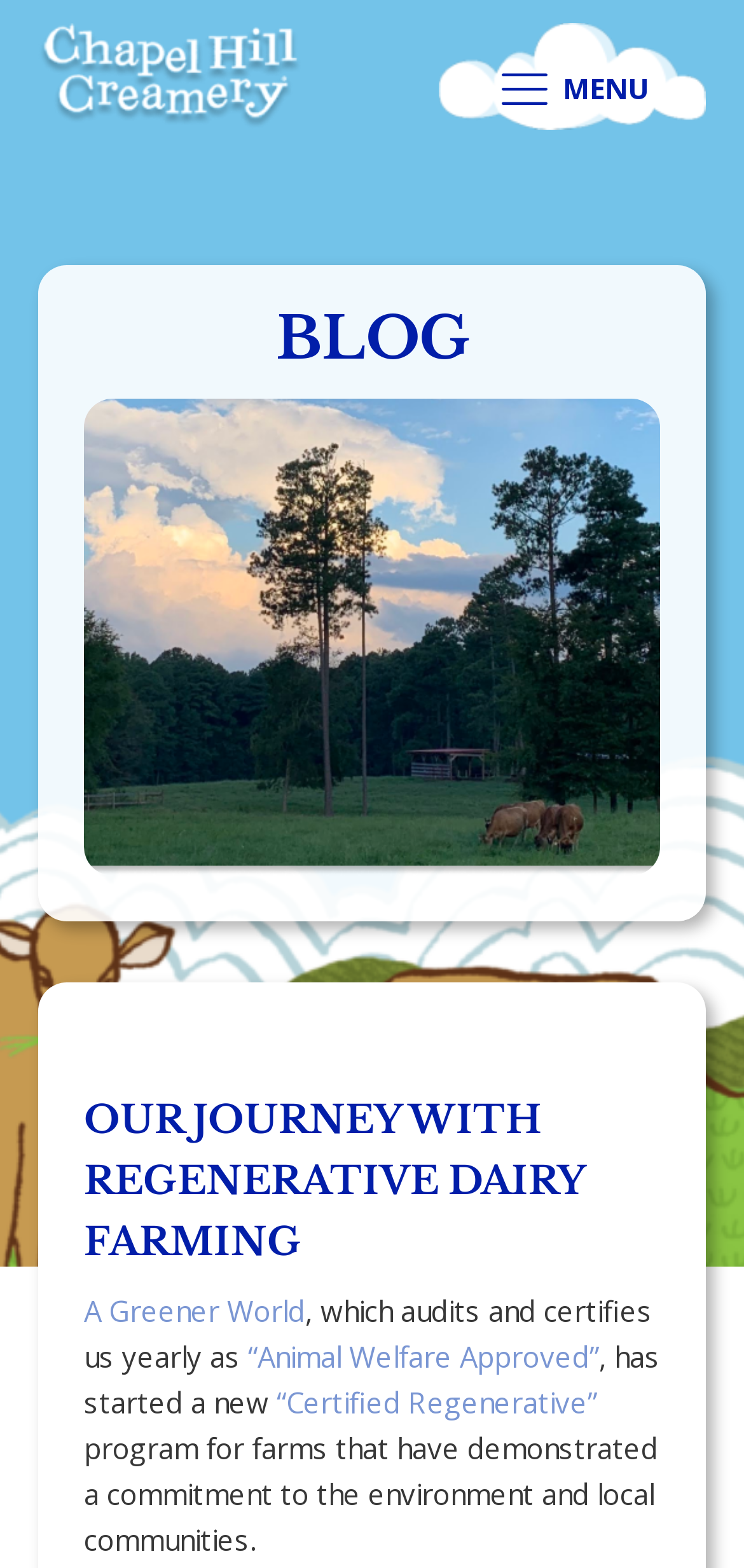What is the name of the dairy farming certification?
Look at the screenshot and respond with a single word or phrase.

Animal Welfare Approved